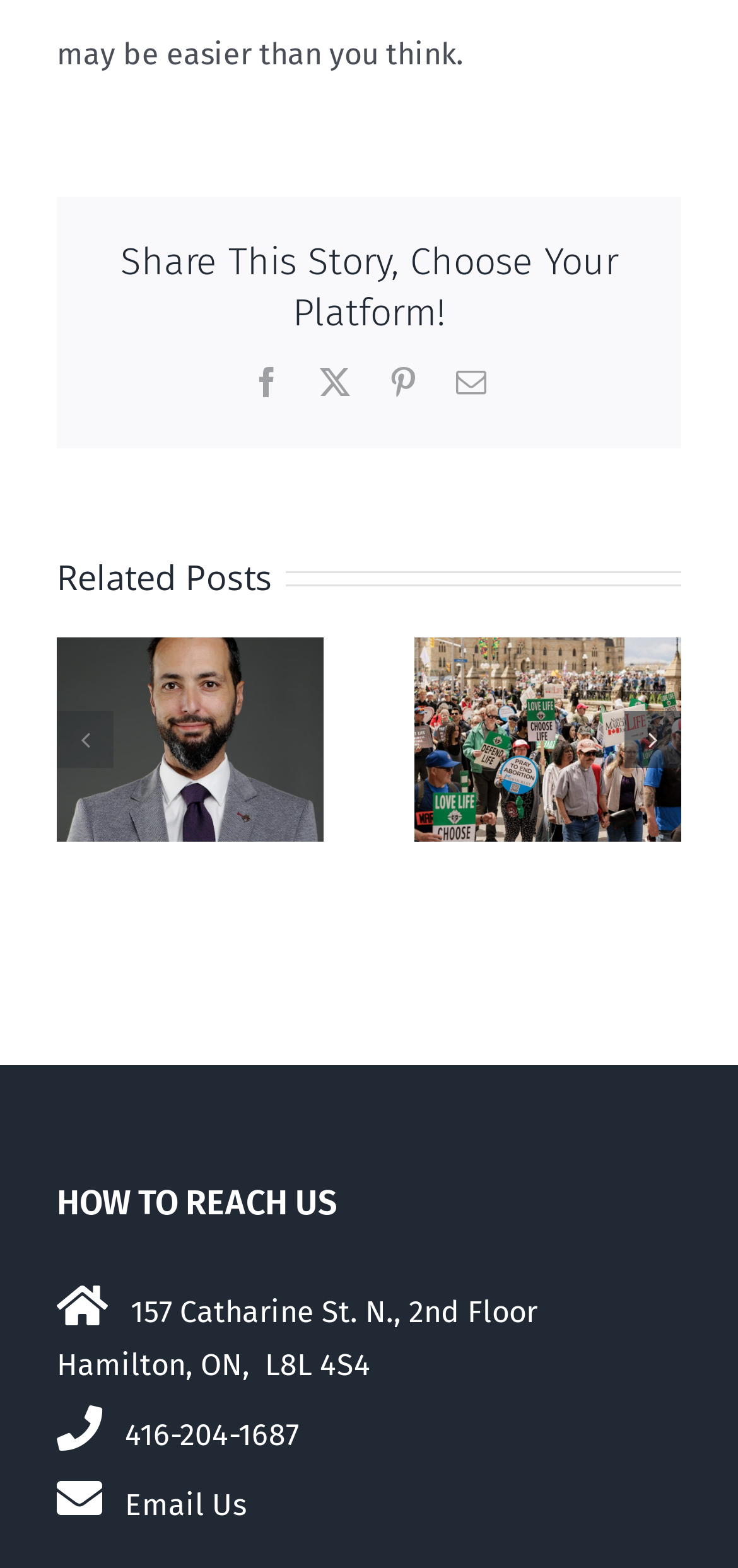What is the title of the first related post?
Provide a short answer using one word or a brief phrase based on the image.

Christian lawyer Albertos Polizogopoulos dead at 41